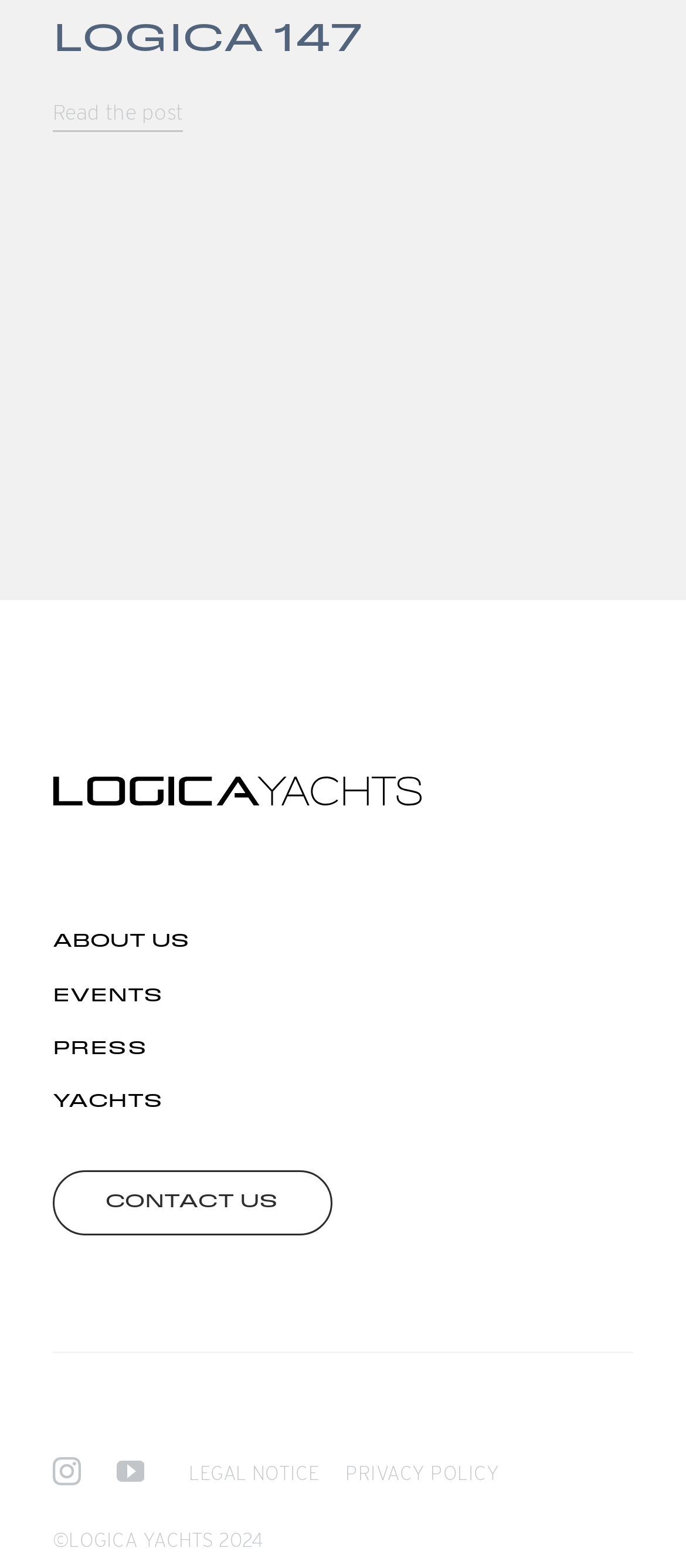Examine the image carefully and respond to the question with a detailed answer: 
What is the purpose of the link at the bottom?

The link at the bottom with the text 'CONTACT US' suggests that the webpage provides a way for users to get in touch with the company or website administrators.